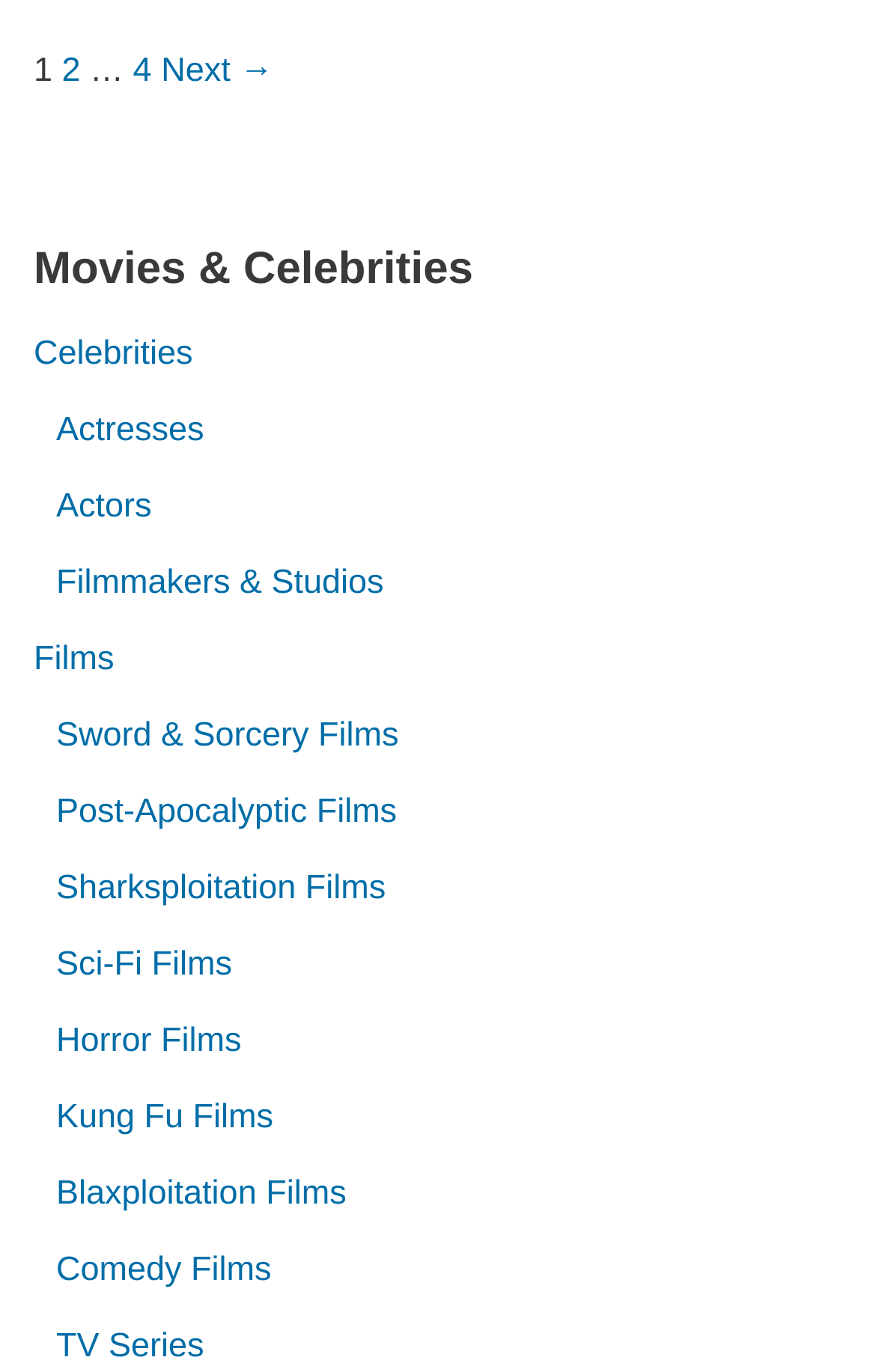Is there a category for TV shows?
Answer the question using a single word or phrase, according to the image.

Yes